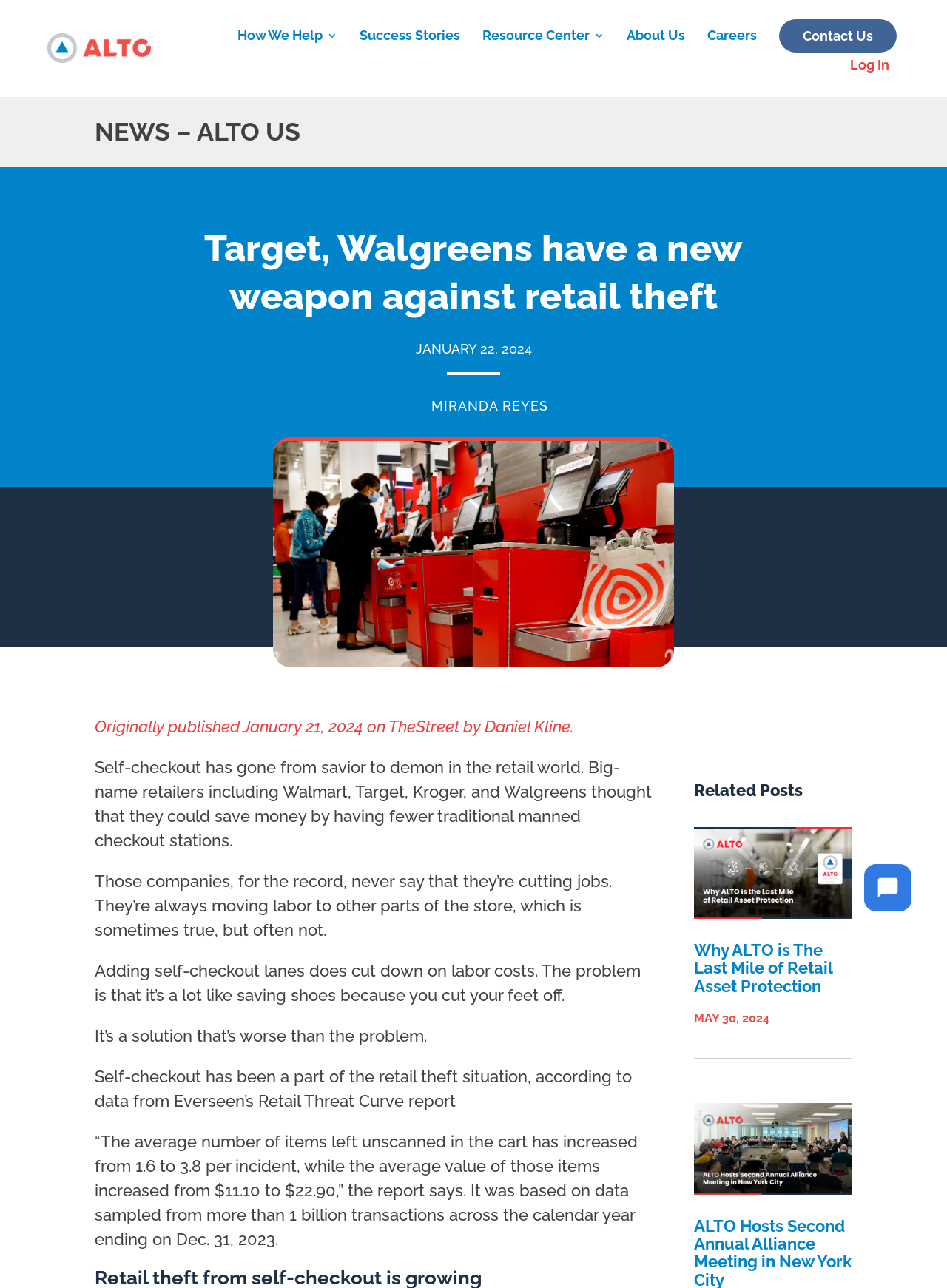Determine the bounding box coordinates of the region to click in order to accomplish the following instruction: "Open the 'Contact Us' page". Provide the coordinates as four float numbers between 0 and 1, specifically [left, top, right, bottom].

[0.823, 0.015, 0.947, 0.041]